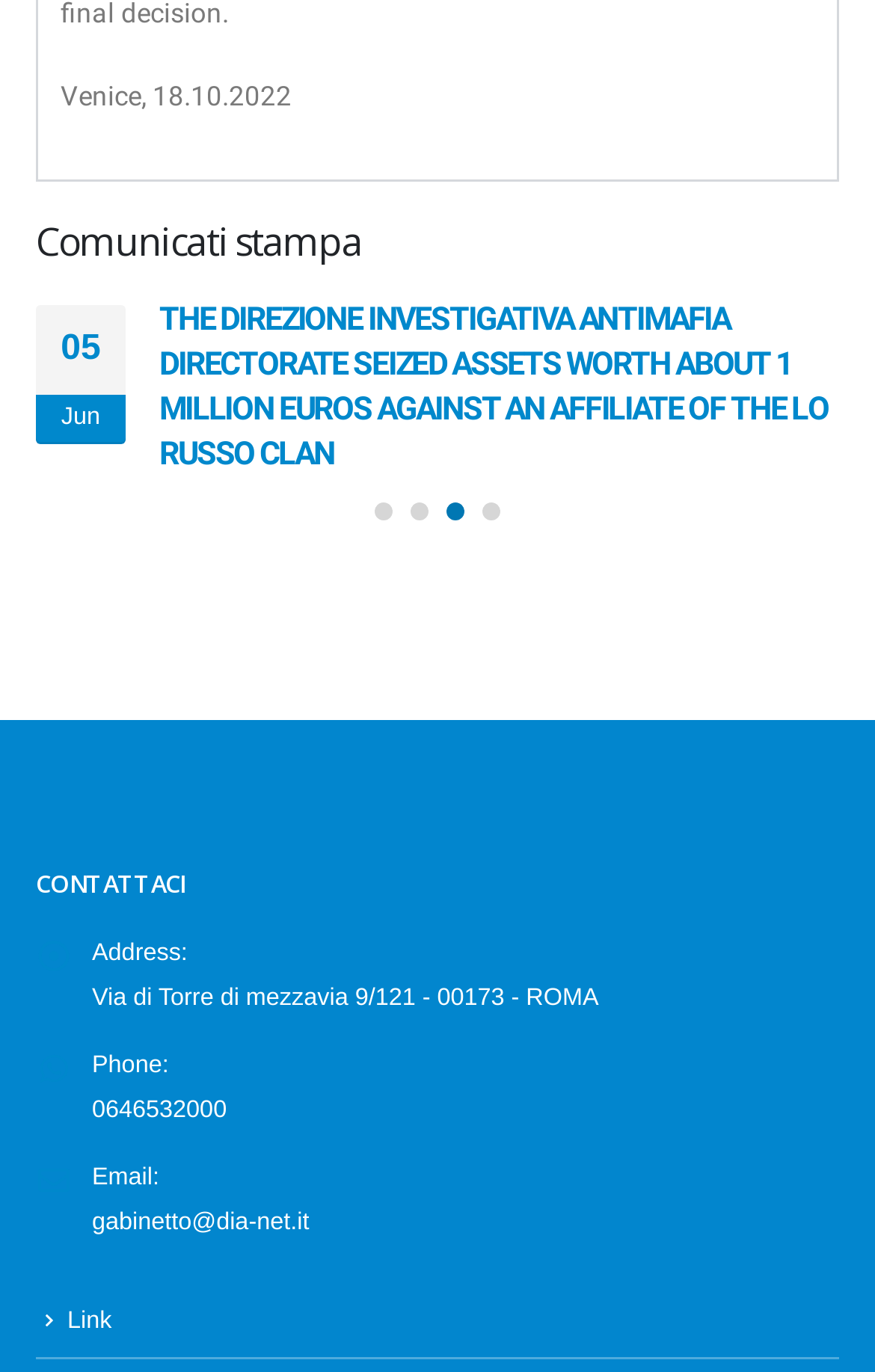Provide a short answer using a single word or phrase for the following question: 
How many owl-button elements are there?

2